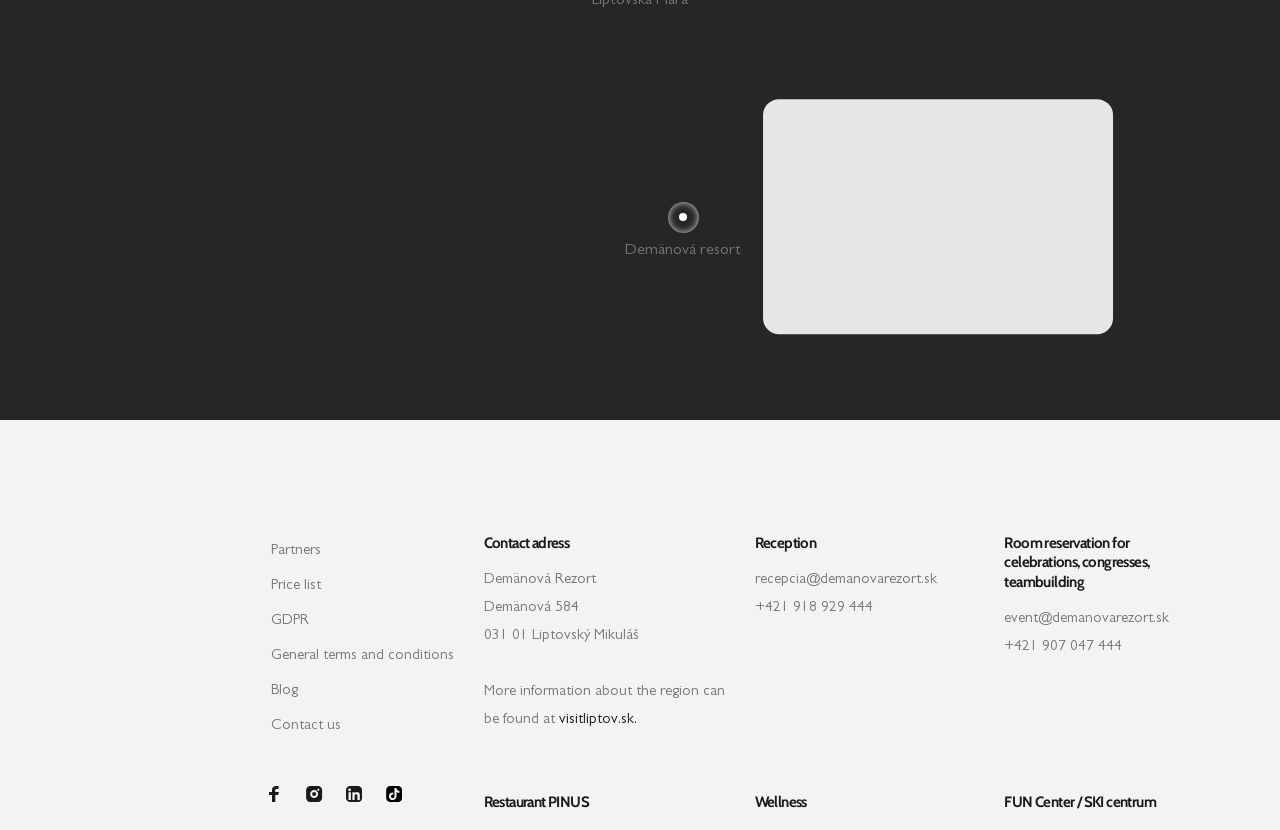Please specify the bounding box coordinates in the format (top-left x, top-left y, bottom-right x, bottom-right y), with values ranging from 0 to 1. Identify the bounding box for the UI component described as follows: event@demanovarezort.sk

[0.785, 0.735, 0.914, 0.754]